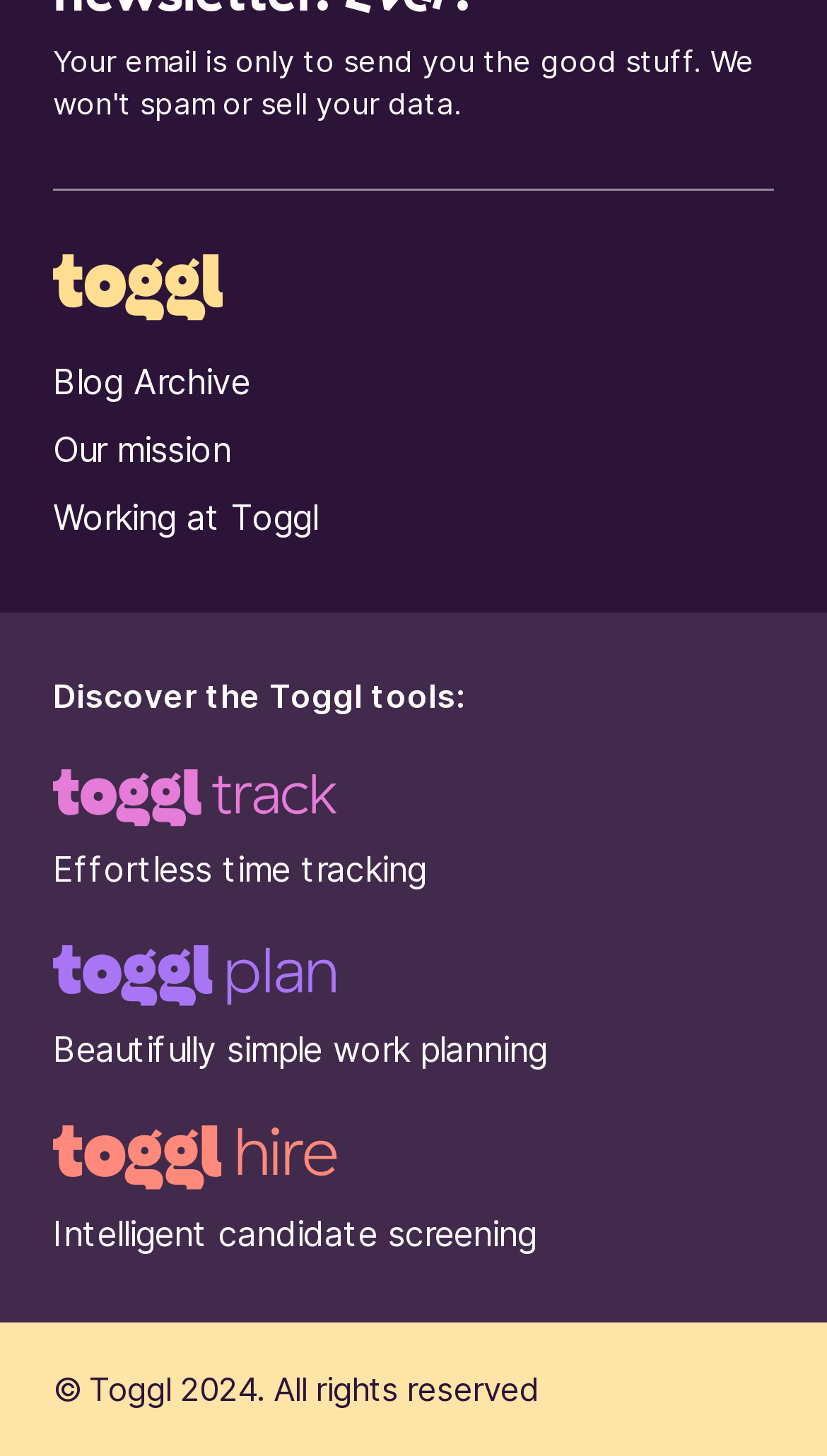What is the name of the company?
Refer to the screenshot and answer in one word or phrase.

Toggl